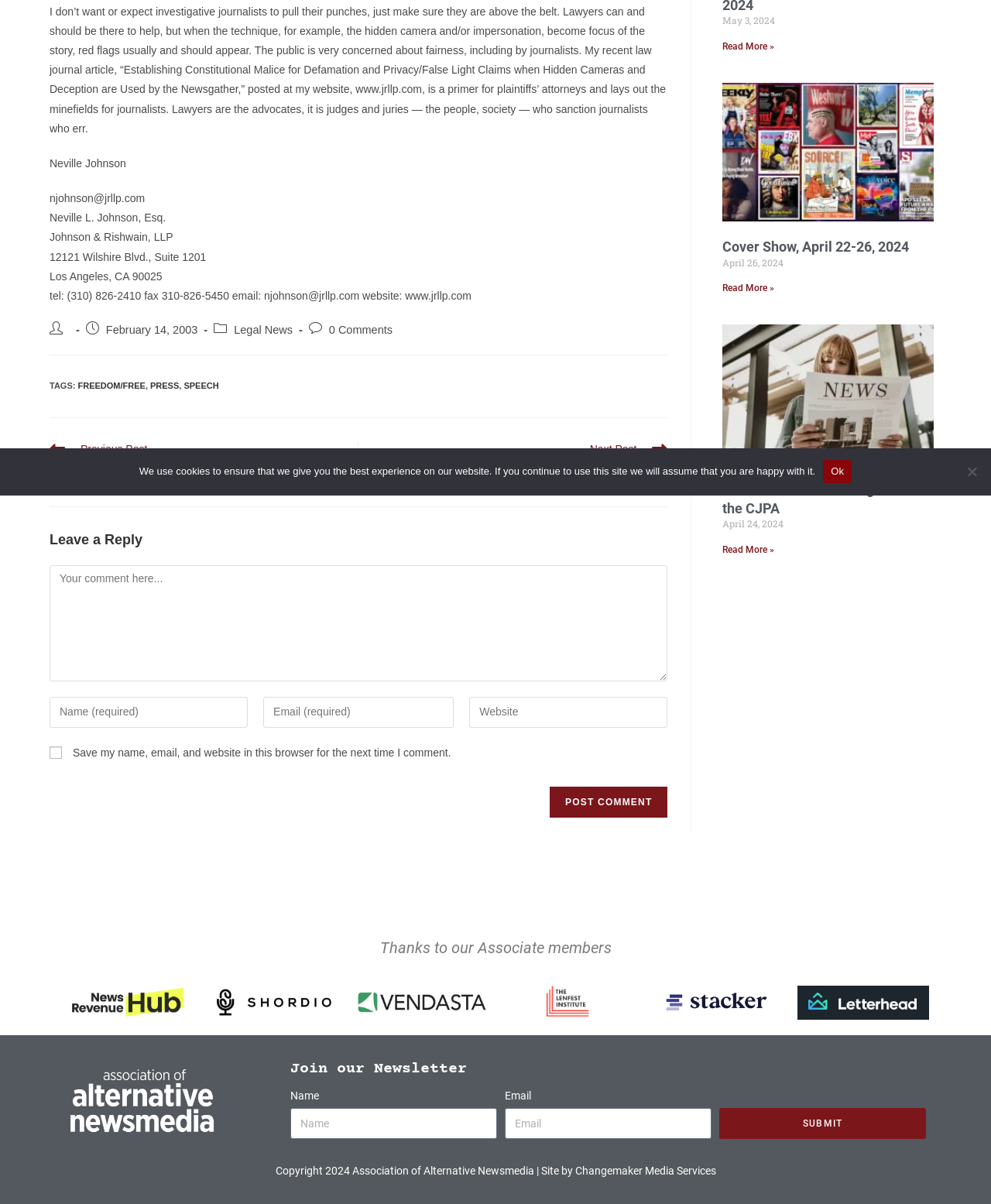Find and provide the bounding box coordinates for the UI element described here: "parent_node: Name name="form_fields[name]" placeholder="Name"". The coordinates should be given as four float numbers between 0 and 1: [left, top, right, bottom].

[0.293, 0.92, 0.501, 0.946]